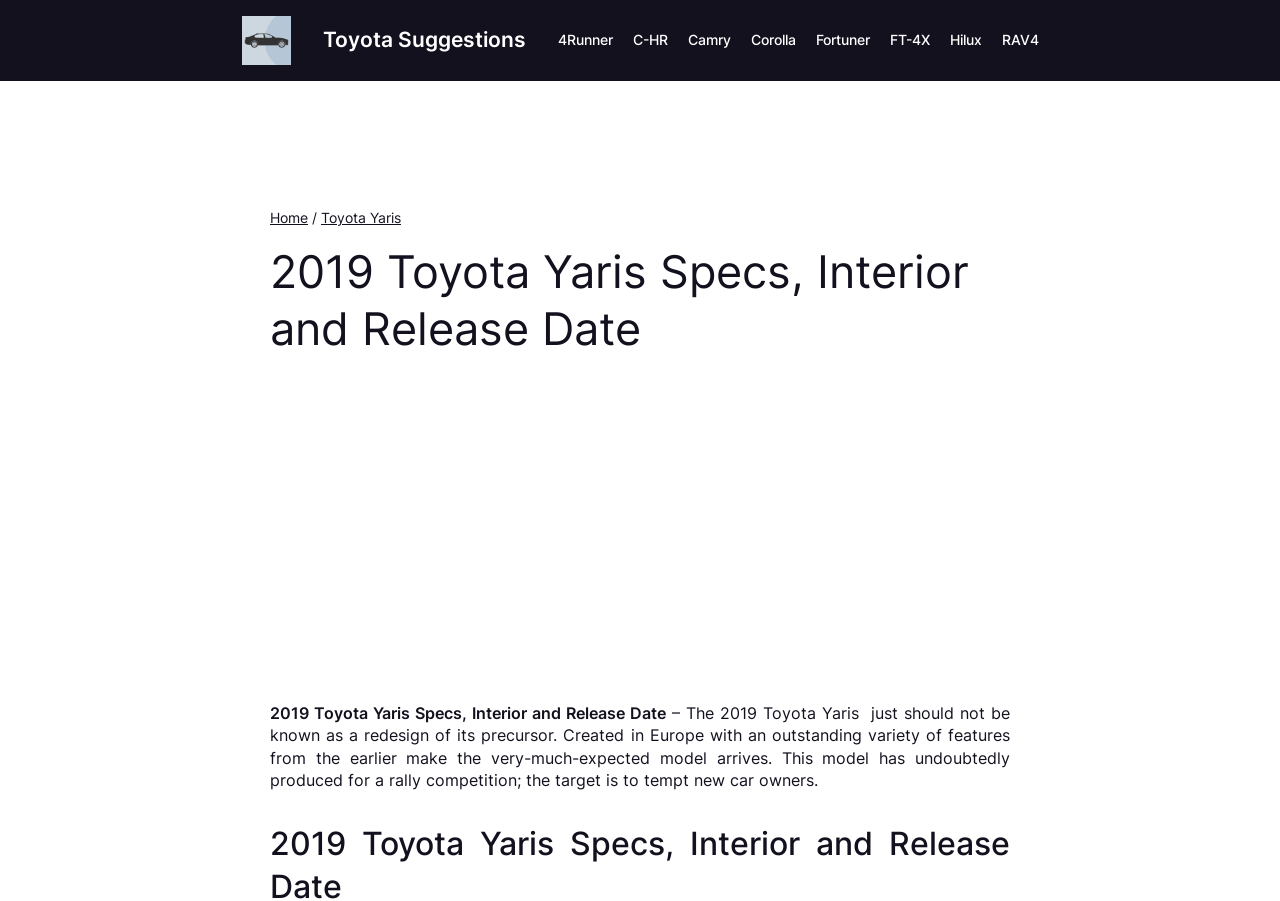Please specify the bounding box coordinates of the area that should be clicked to accomplish the following instruction: "Check Toyota Suggestions". The coordinates should consist of four float numbers between 0 and 1, i.e., [left, top, right, bottom].

[0.189, 0.018, 0.227, 0.072]